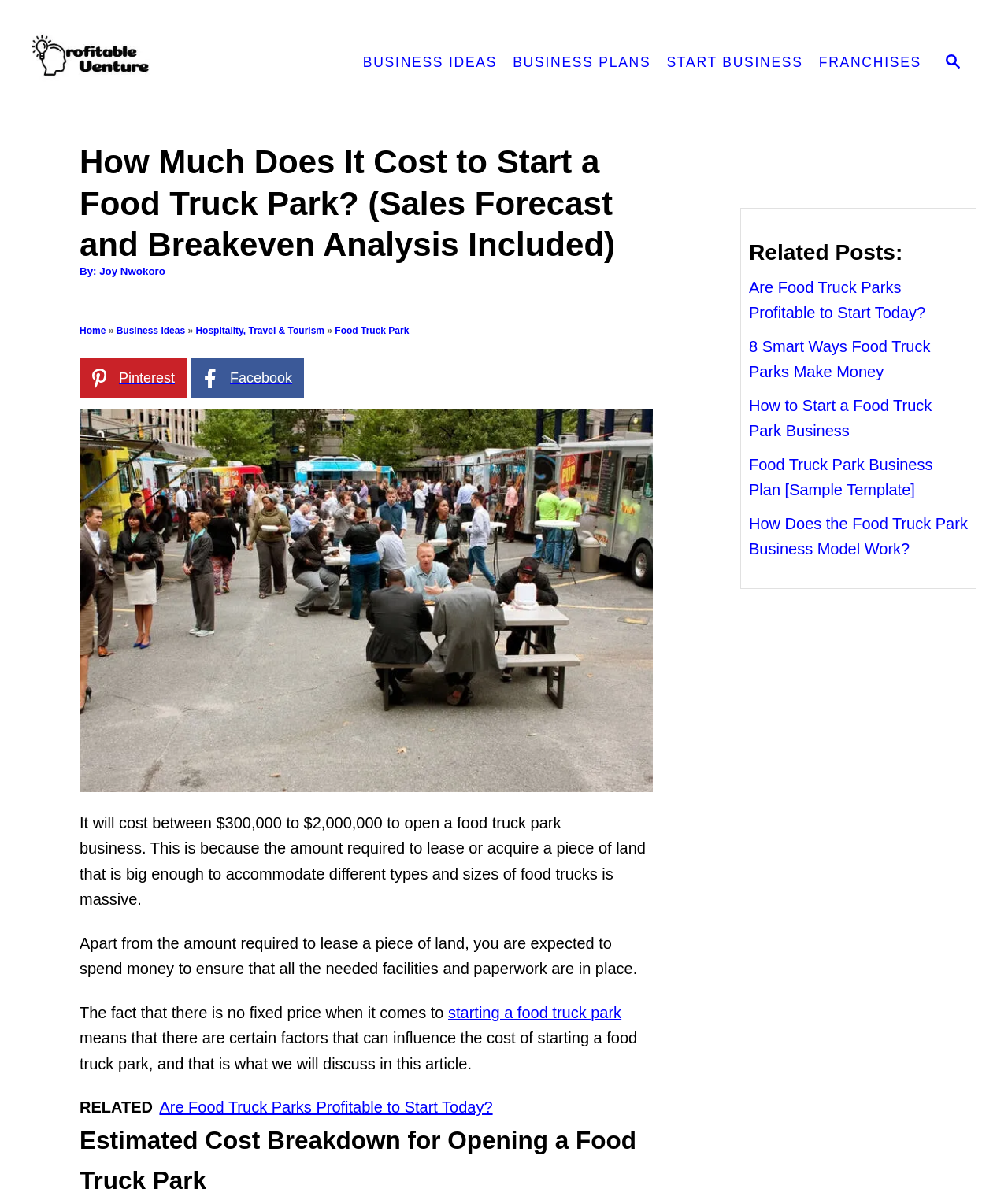Using the details from the image, please elaborate on the following question: How many related posts are listed?

There are 5 related posts listed at the bottom of the article, including 'Are Food Truck Parks Profitable to Start Today?', '8 Smart Ways Food Truck Parks Make Money', 'How to Start a Food Truck Park Business', 'Food Truck Park Business Plan [Sample Template]', and 'How Does the Food Truck Park Business Model Work?'.